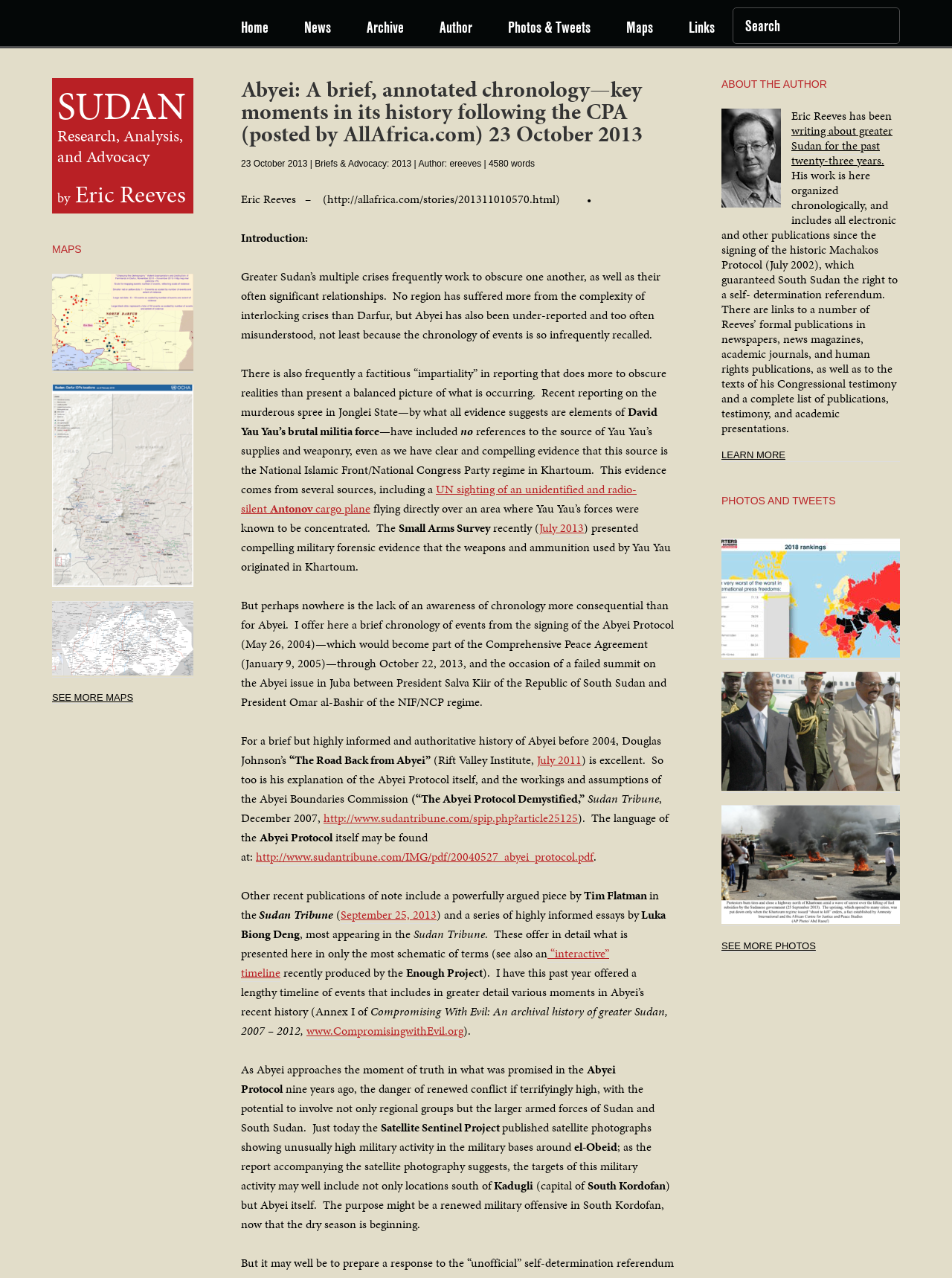What is the name of the organization that published satellite photographs?
Examine the screenshot and reply with a single word or phrase.

Satellite Sentinel Project